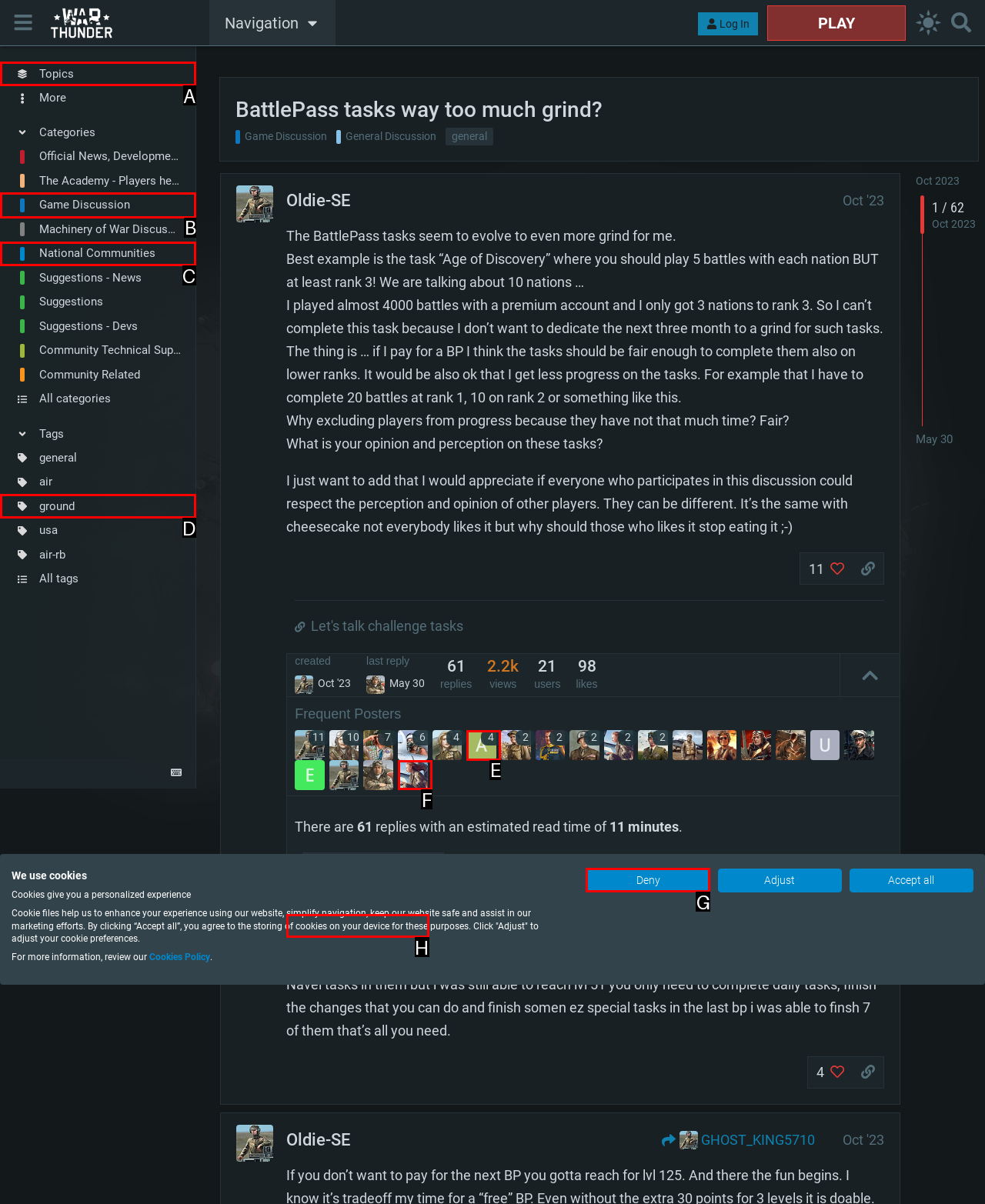Which option should be clicked to execute the task: View the 'Game Discussion' section?
Reply with the letter of the chosen option.

B